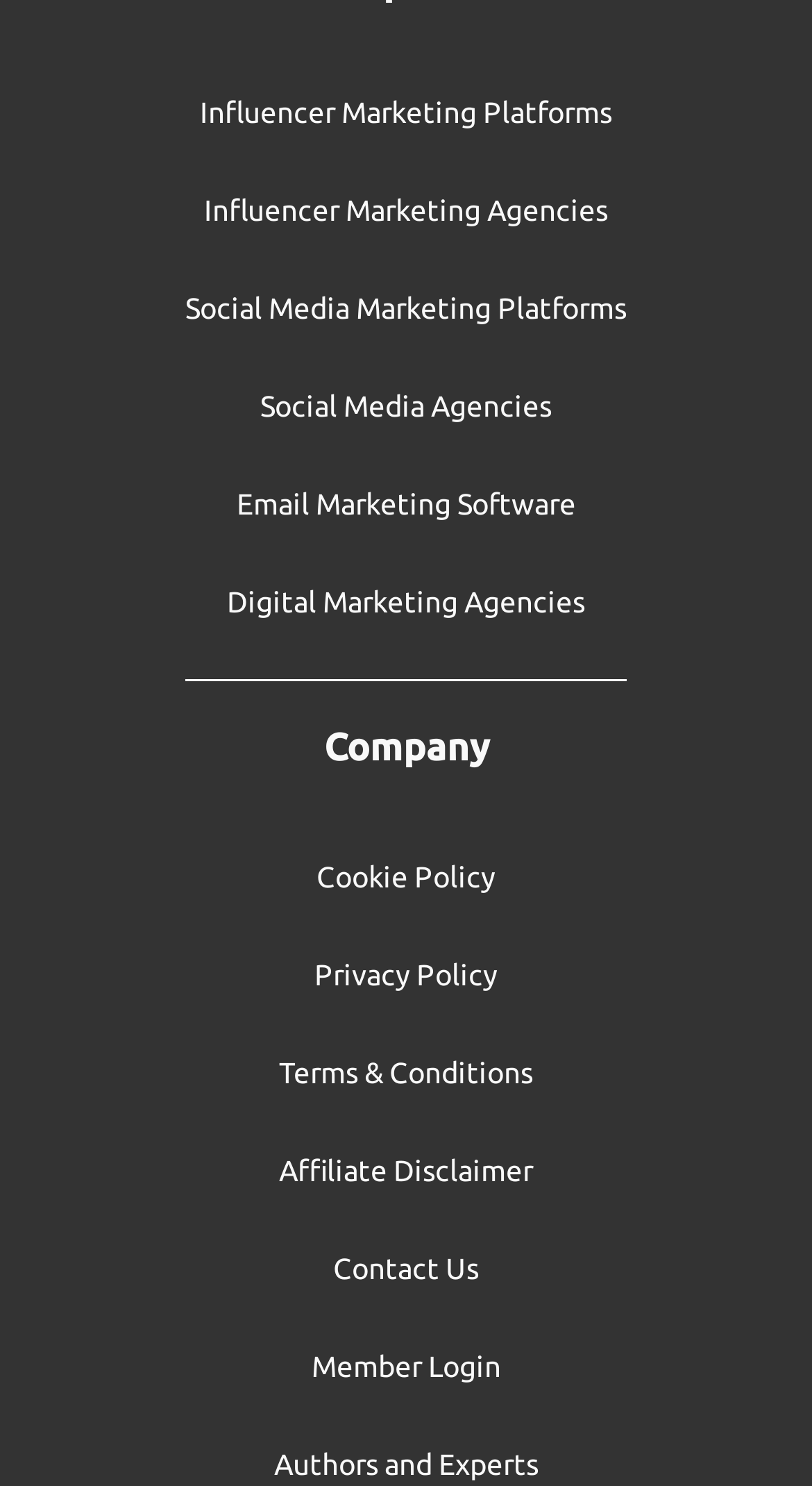Give a short answer to this question using one word or a phrase:
What is the company name?

Company